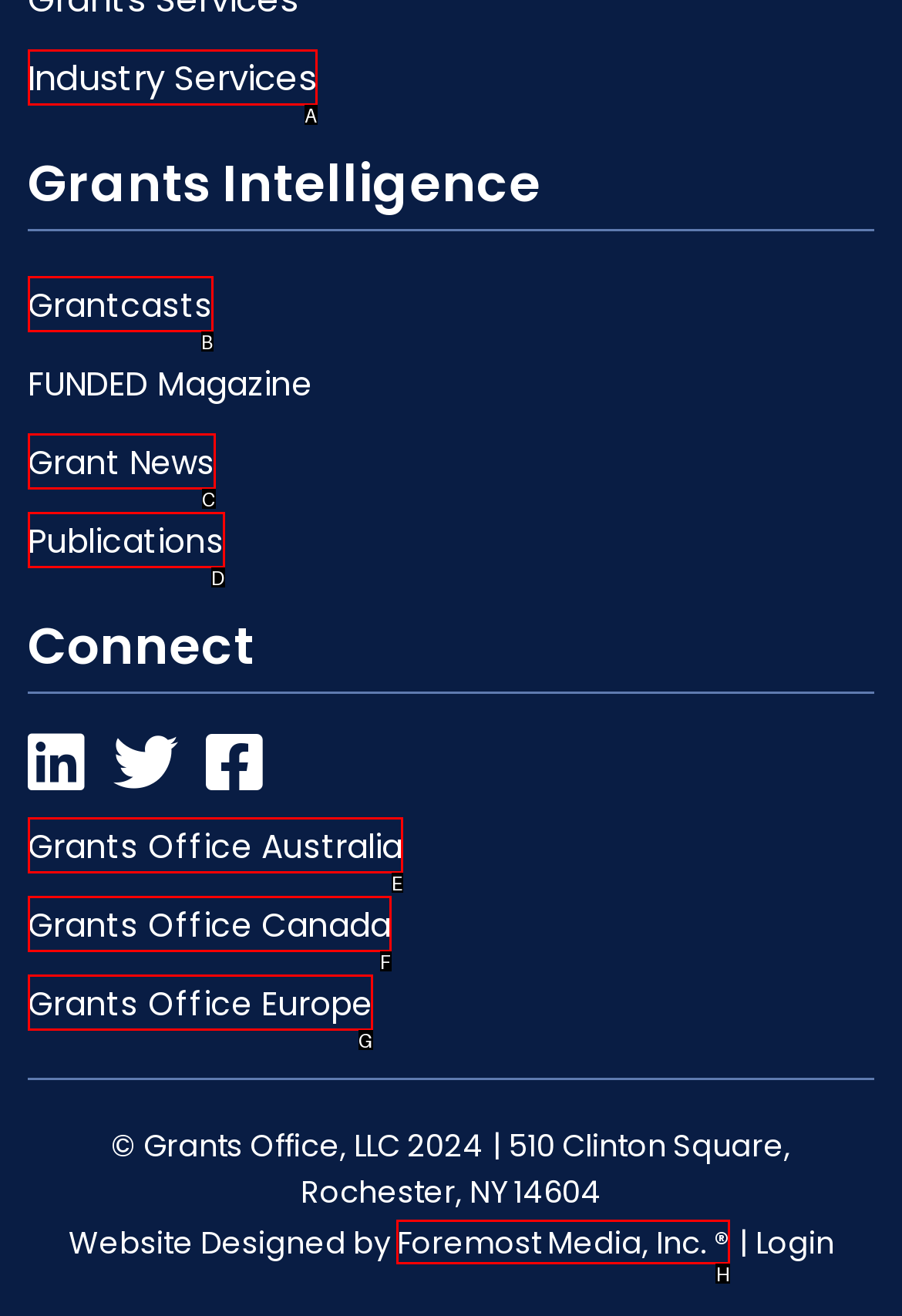Select the letter of the option that corresponds to: Foremost Media, Inc. ®
Provide the letter from the given options.

H